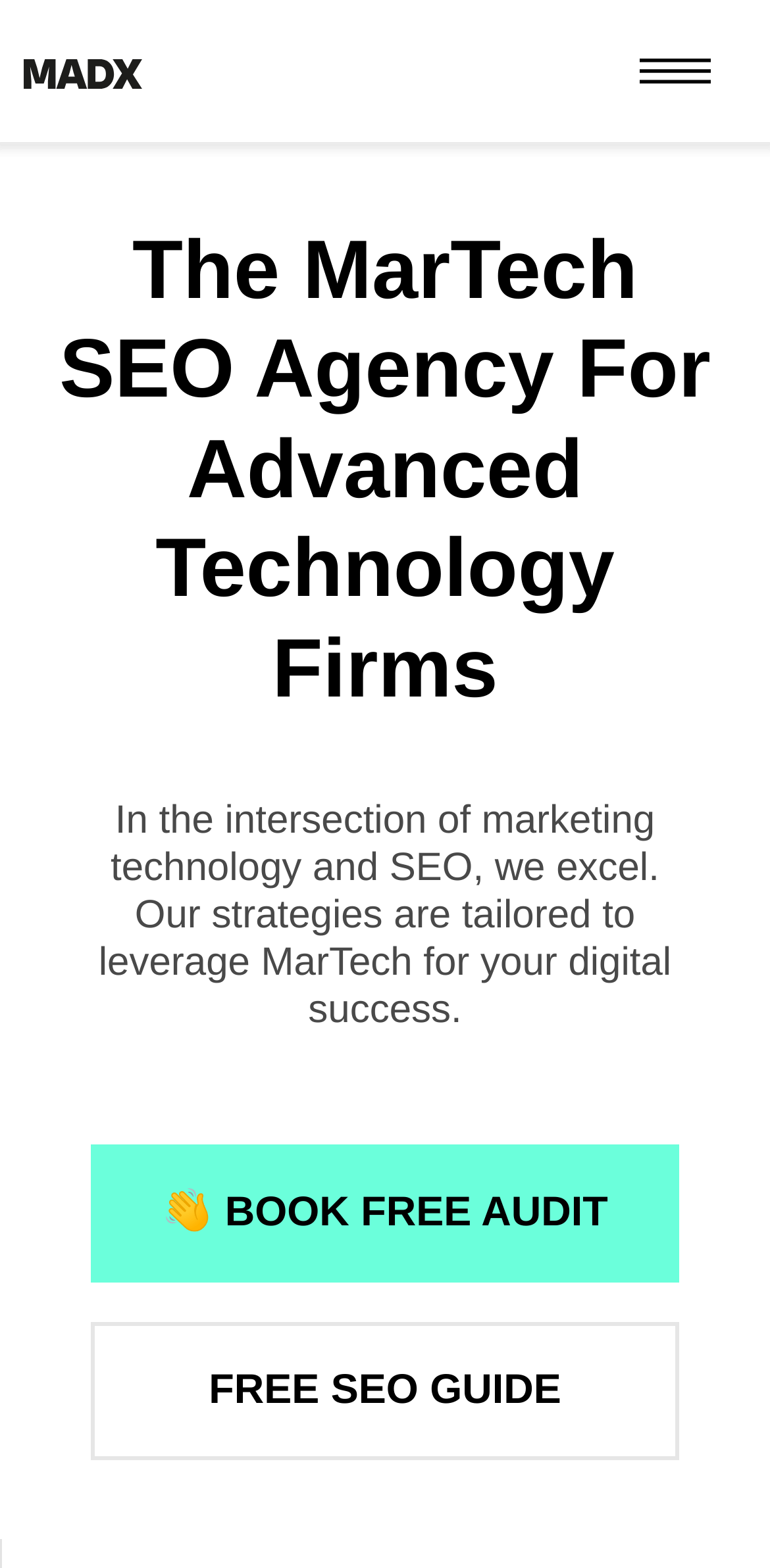Give a short answer to this question using one word or a phrase:
Is there a link to a free guide?

Yes